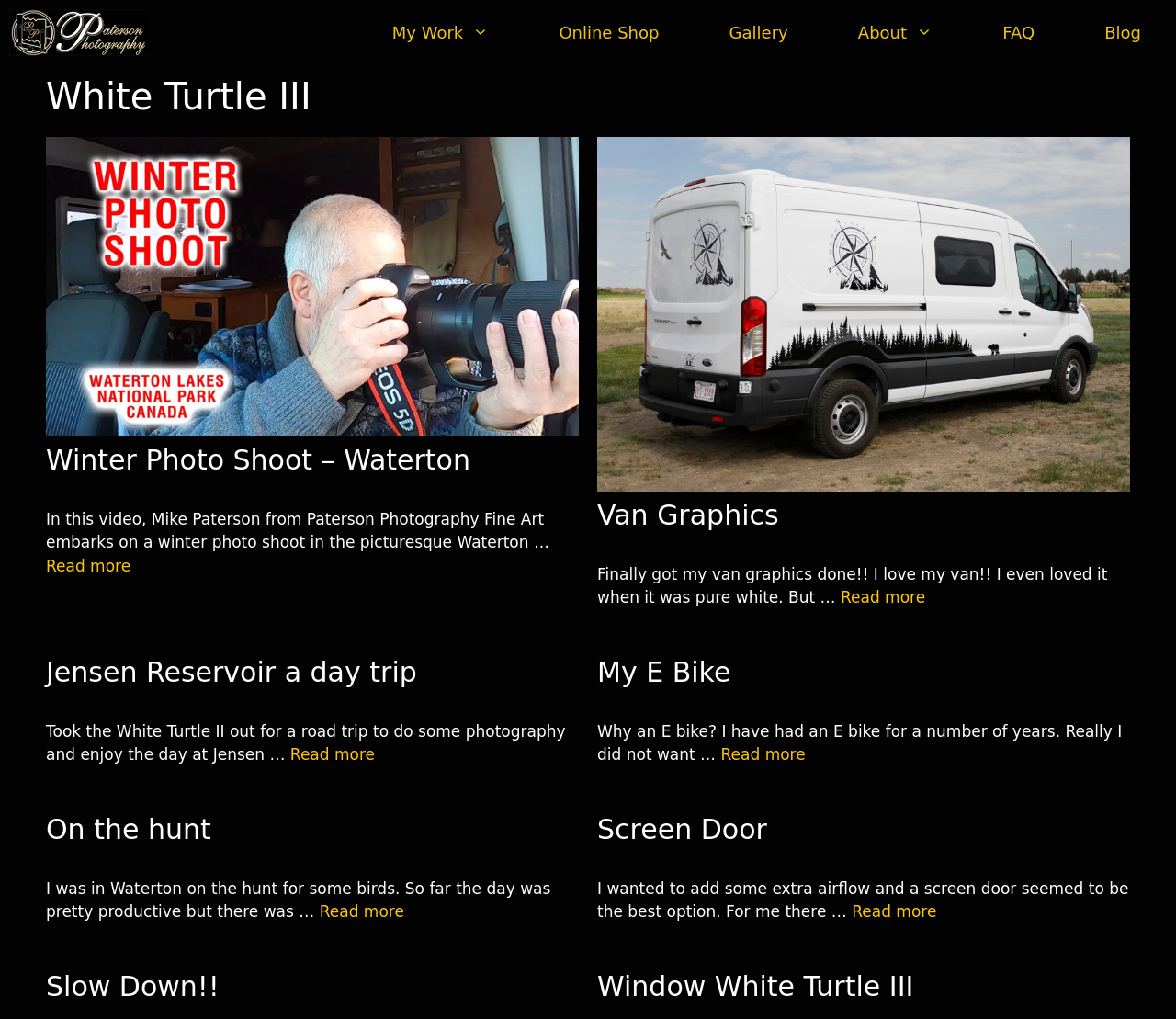What is the purpose of the screen door?
Please ensure your answer to the question is detailed and covers all necessary aspects.

The answer can be found in the article section where it says 'I wanted to add some extra airflow and a screen door seemed to be the best option.'